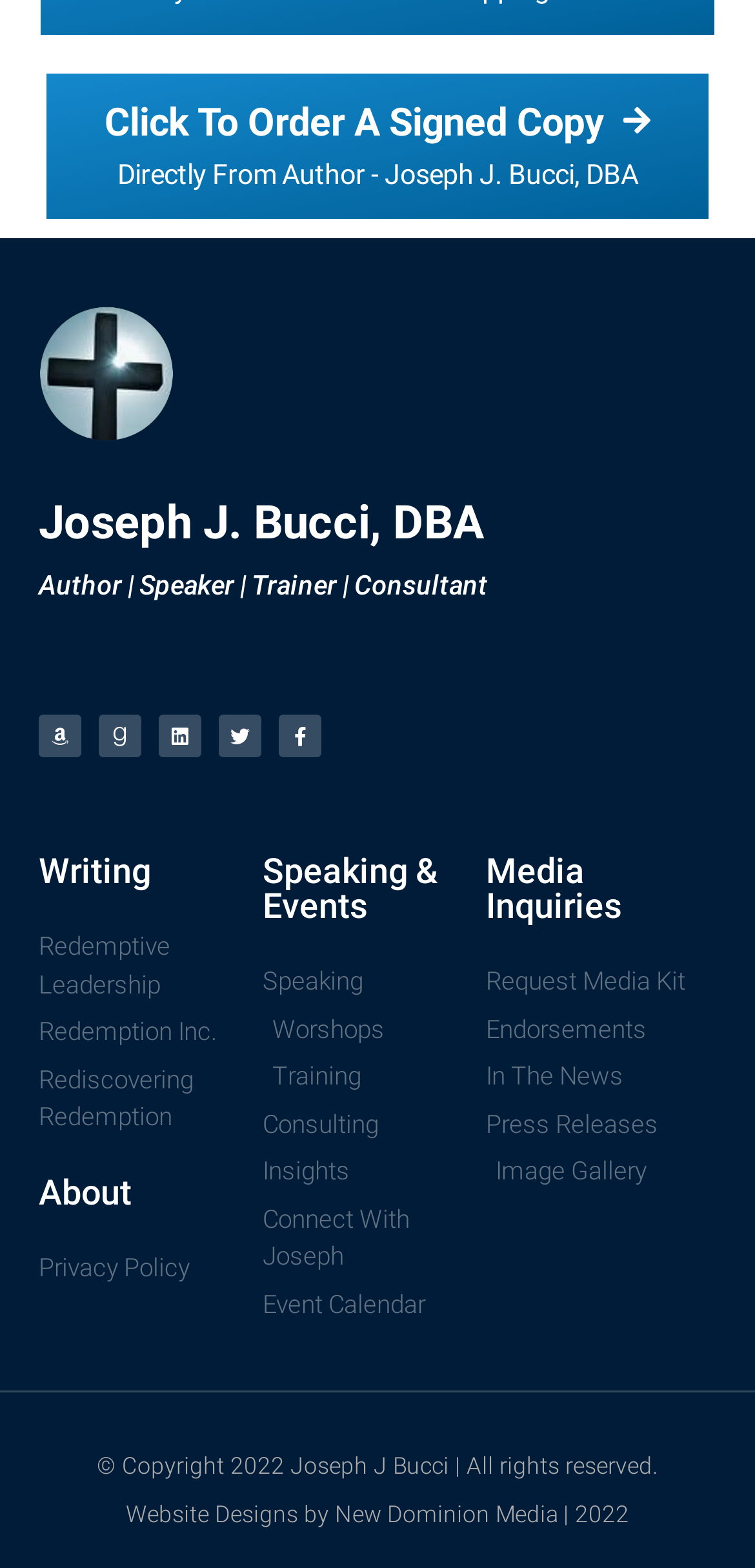What is the purpose of the 'Connect With Joseph' link?
Please provide a detailed and comprehensive answer to the question.

The 'Connect With Joseph' link is likely intended to allow users to get in touch with the author, Joseph J. Bucci, possibly for inquiries, bookings, or other purposes.